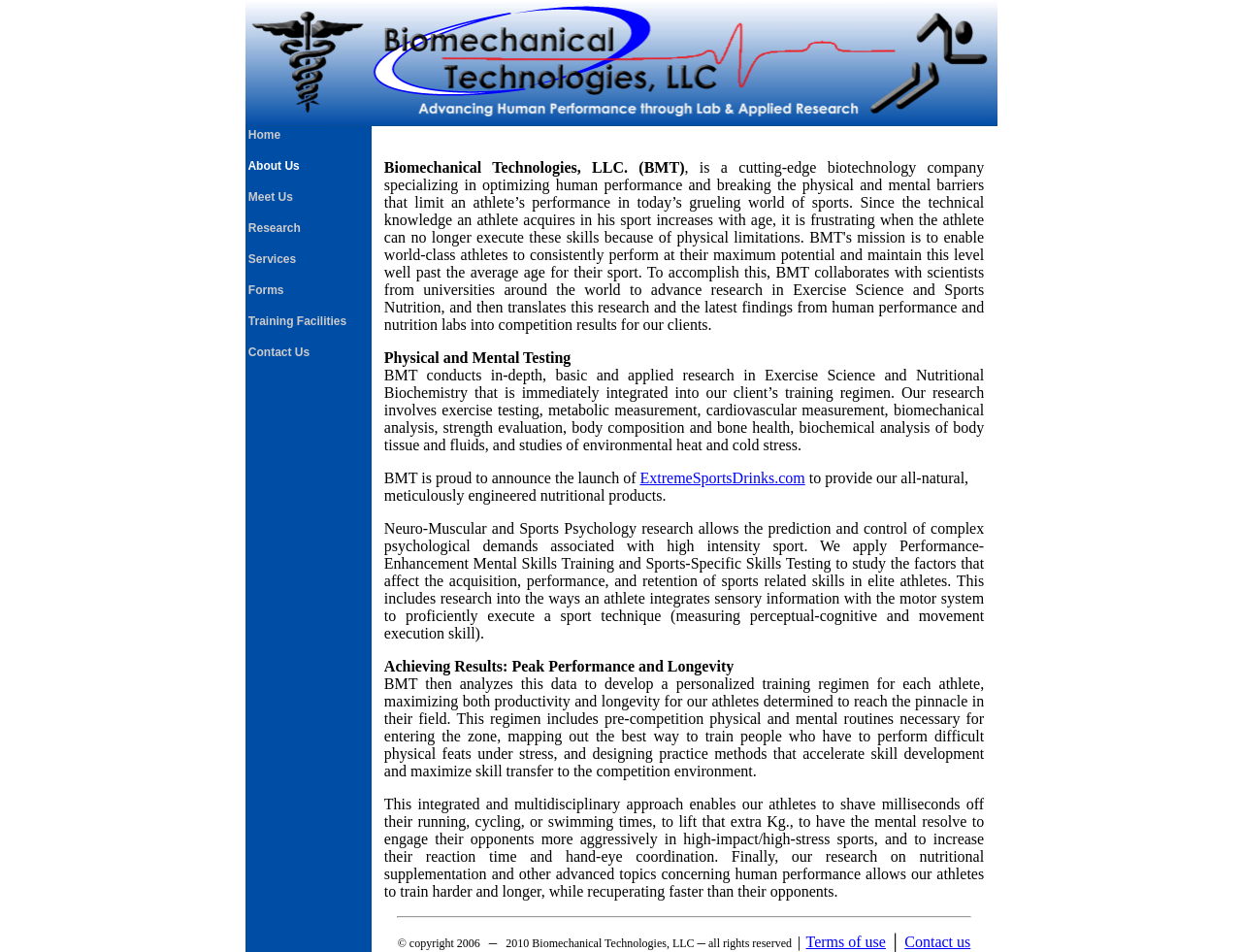Provide the bounding box coordinates of the HTML element this sentence describes: "Tech". The bounding box coordinates consist of four float numbers between 0 and 1, i.e., [left, top, right, bottom].

None